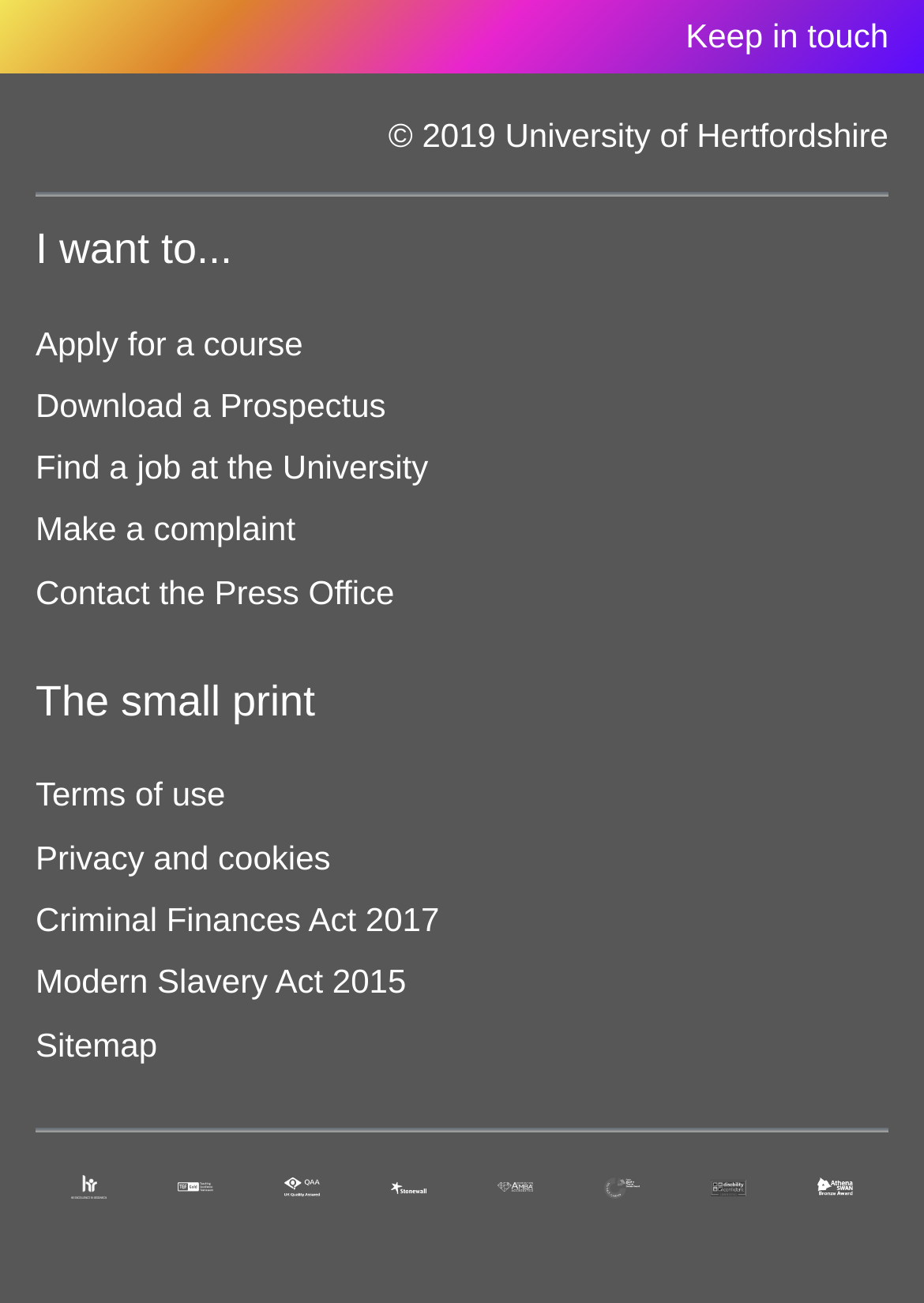Refer to the element description Privacy and cookies and identify the corresponding bounding box in the screenshot. Format the coordinates as (top-left x, top-left y, bottom-right x, bottom-right y) with values in the range of 0 to 1.

[0.038, 0.643, 0.358, 0.672]